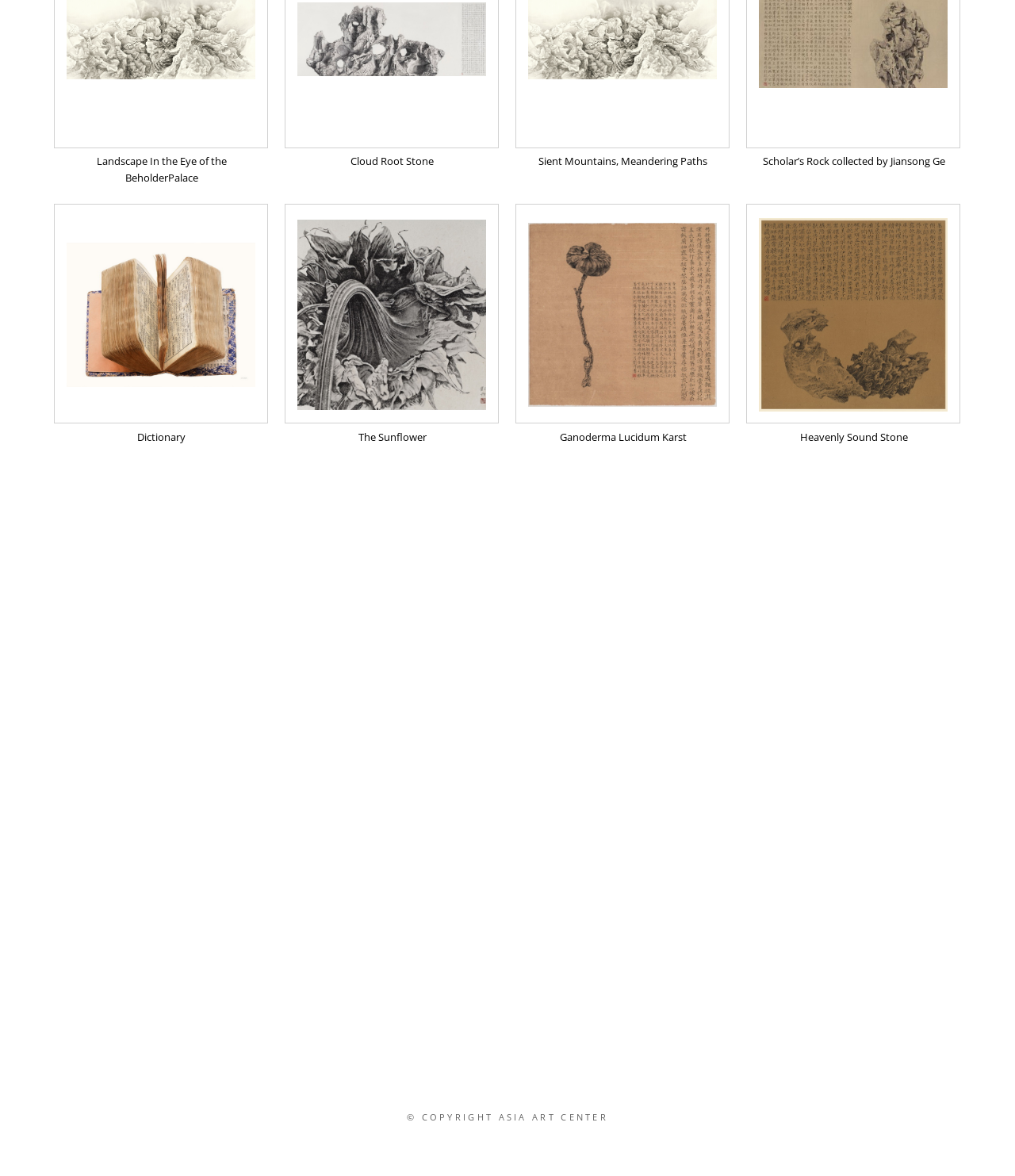Determine the bounding box coordinates in the format (top-left x, top-left y, bottom-right x, bottom-right y). Ensure all values are floating point numbers between 0 and 1. Identify the bounding box of the UI element described by: title="Dictionary 2009 Mix media 307.34×205.74cm"

[0.065, 0.259, 0.252, 0.274]